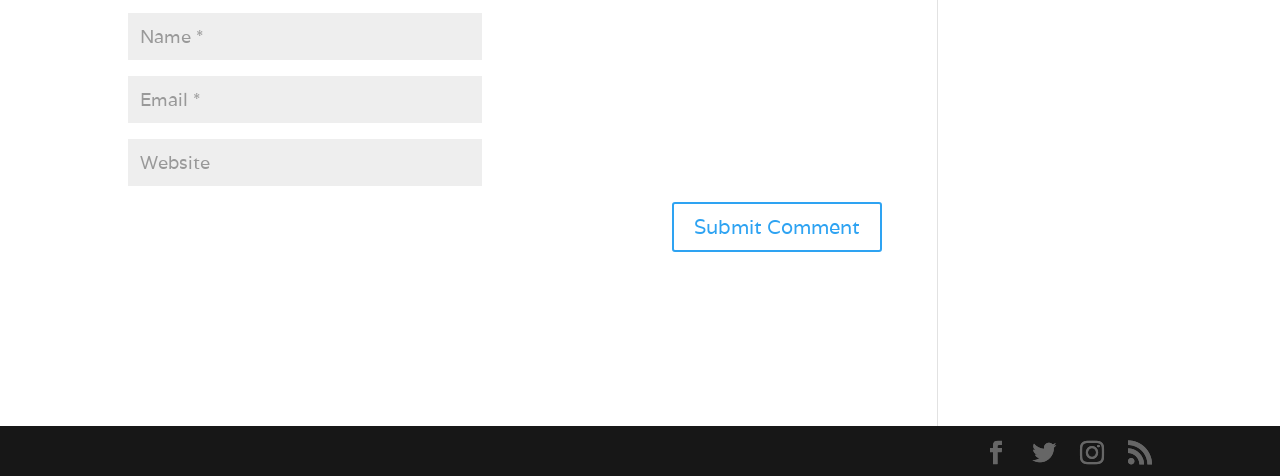Specify the bounding box coordinates of the element's region that should be clicked to achieve the following instruction: "Input your email". The bounding box coordinates consist of four float numbers between 0 and 1, in the format [left, top, right, bottom].

[0.1, 0.159, 0.377, 0.257]